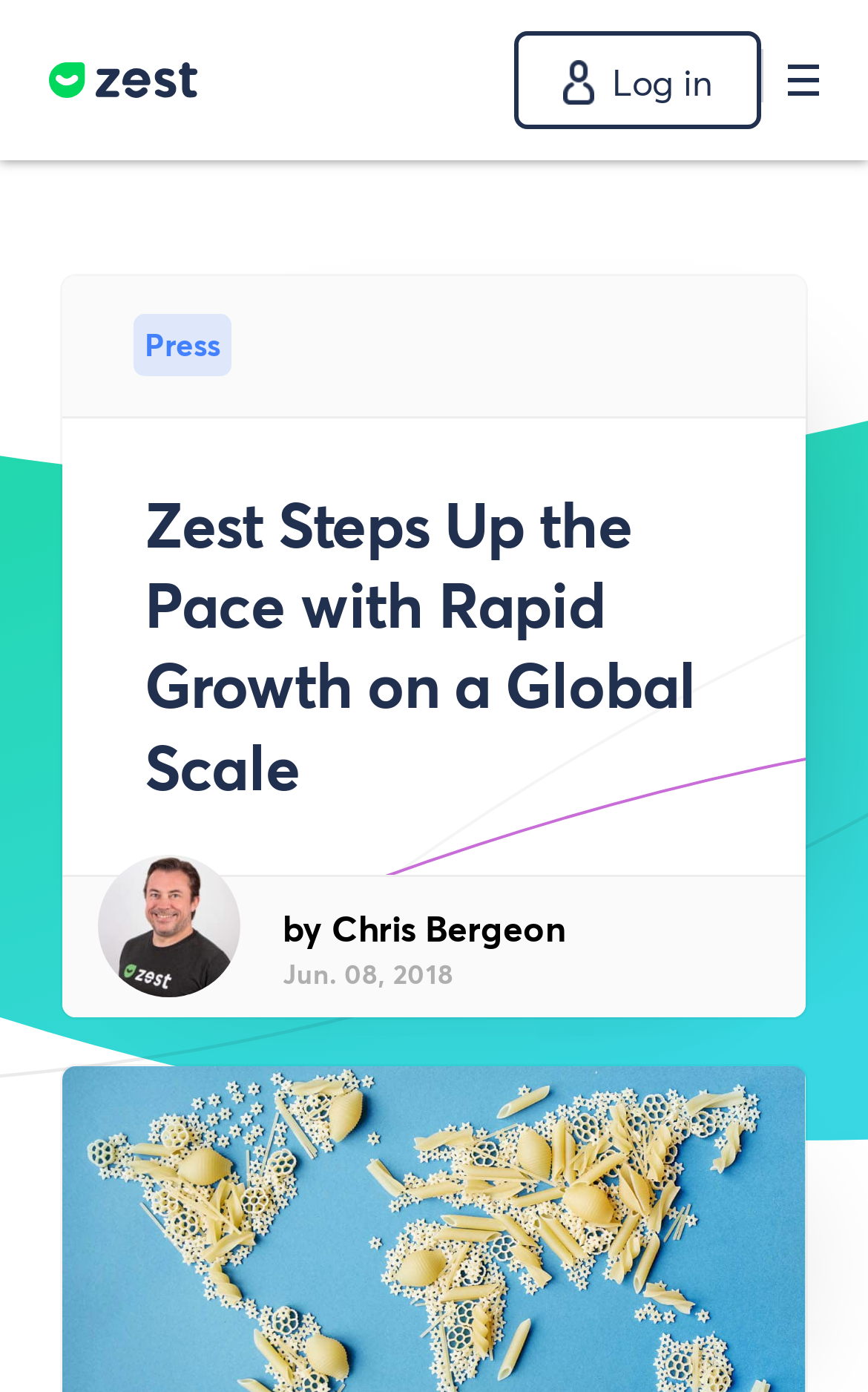What is the purpose of the 'Log in' link?
Refer to the image and respond with a one-word or short-phrase answer.

To log in to the website